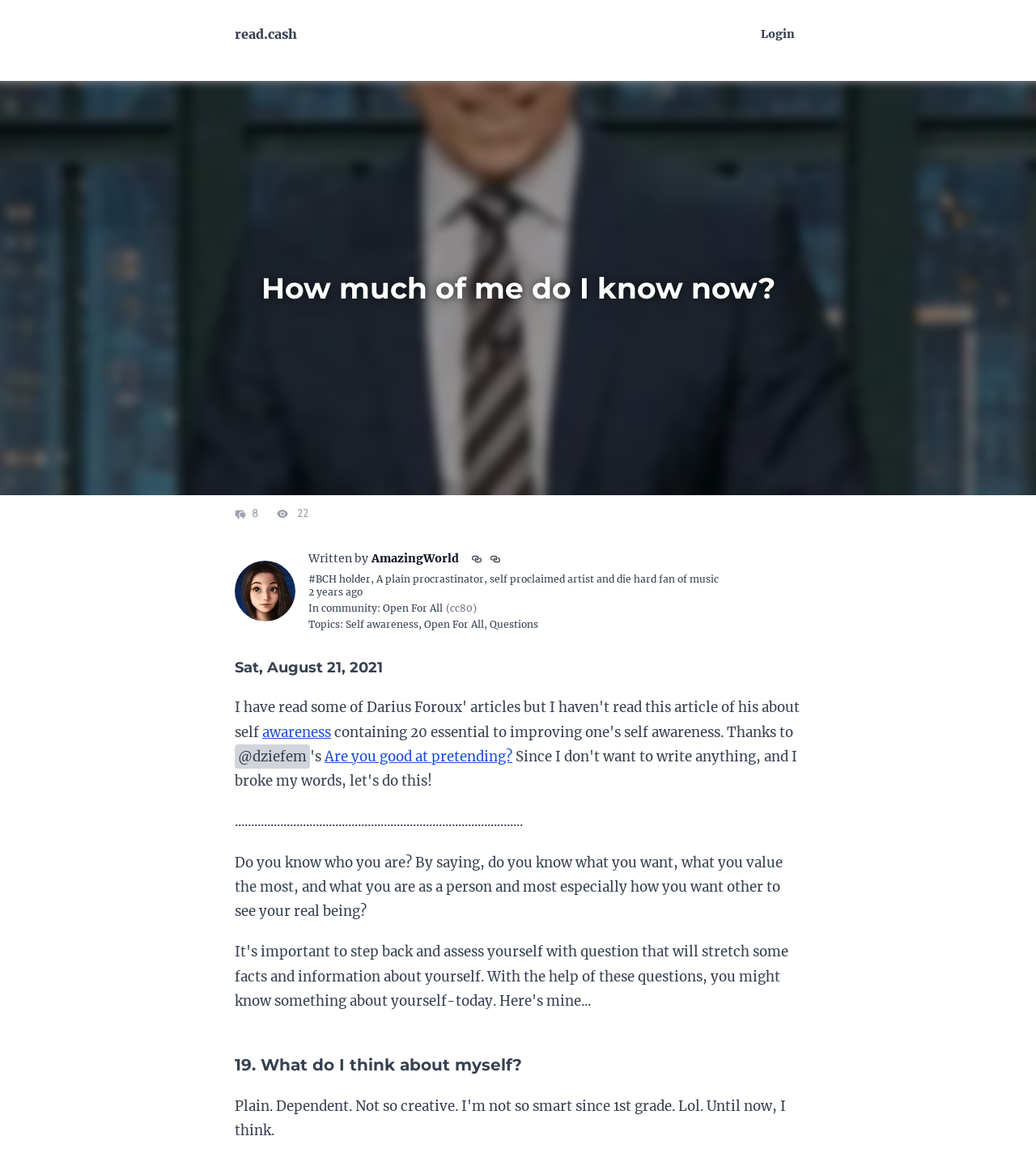What is the topic of the article?
Using the image provided, answer with just one word or phrase.

Self awareness